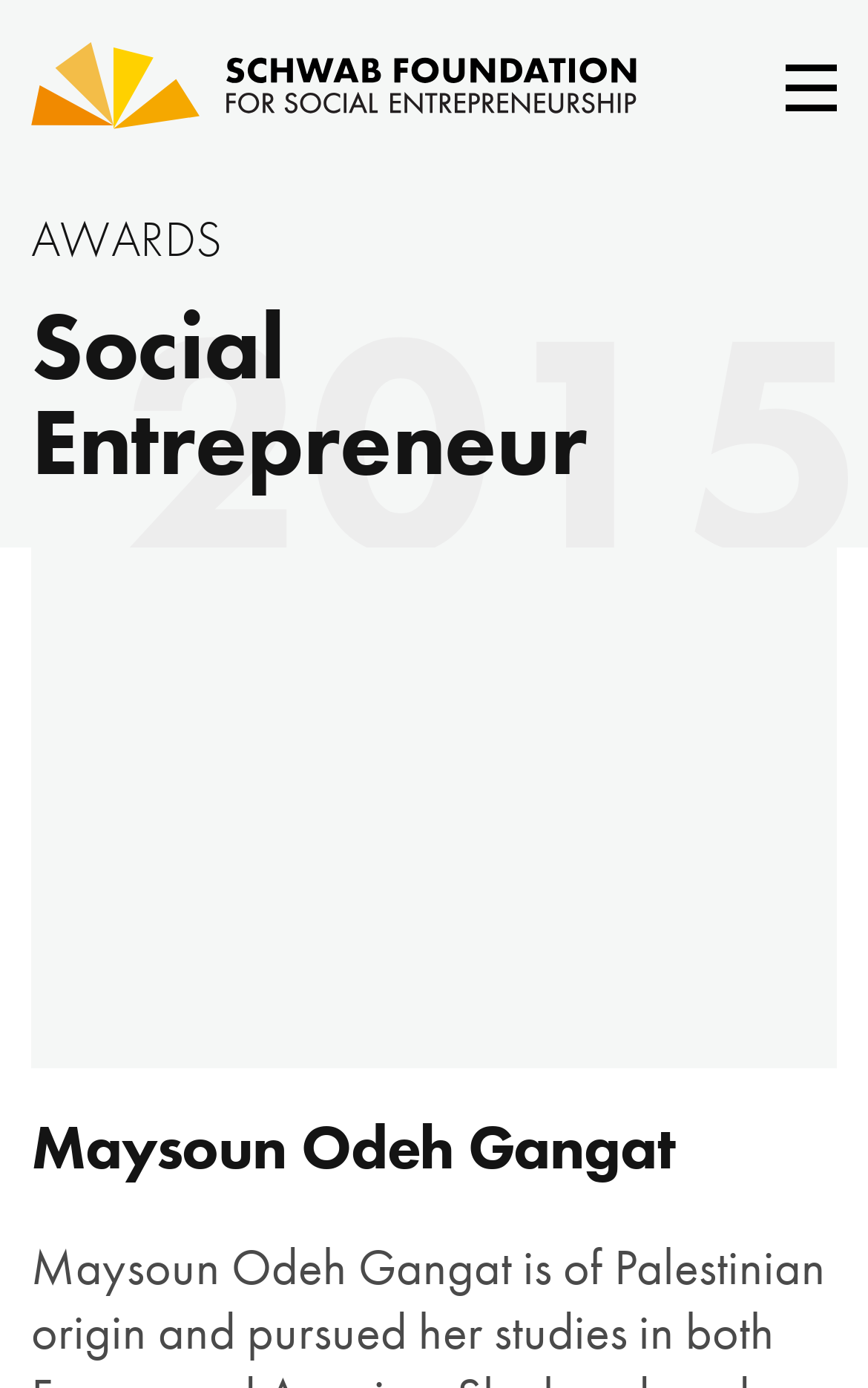Provide a brief response to the question below using a single word or phrase: 
How many types of innovators are listed?

5